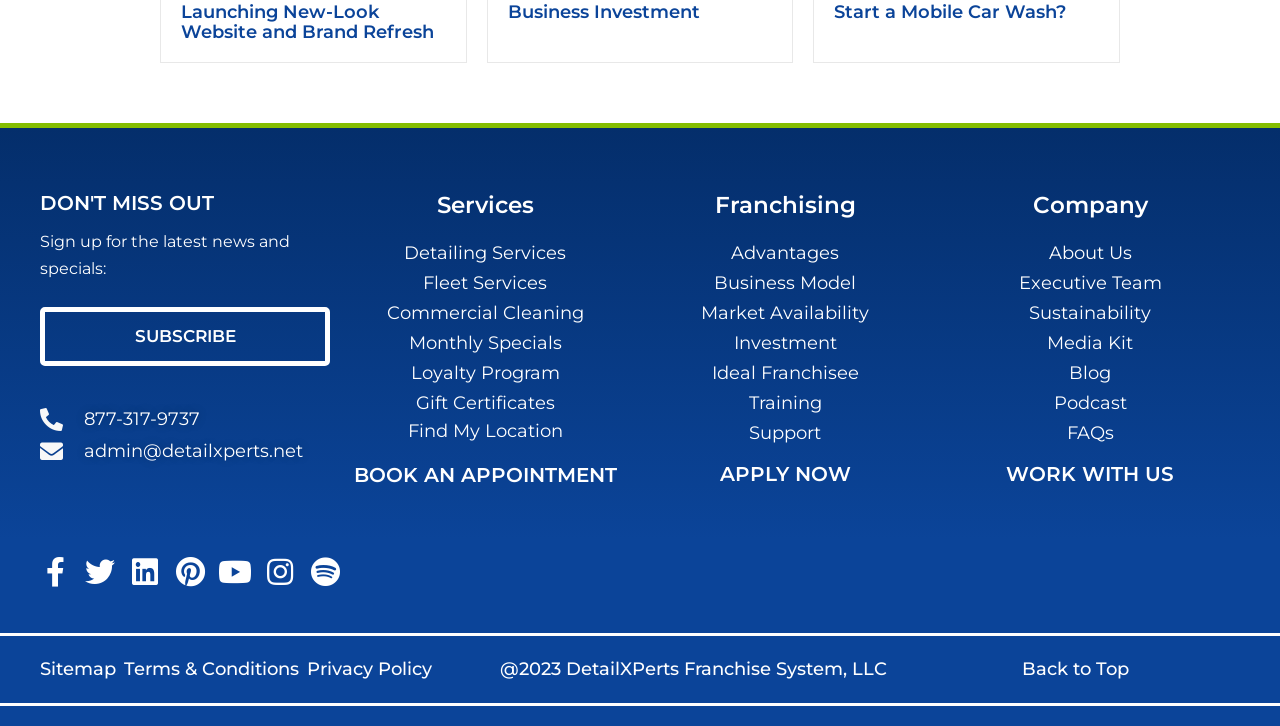Based on the description "About Us", find the bounding box of the specified UI element.

[0.734, 0.334, 0.969, 0.364]